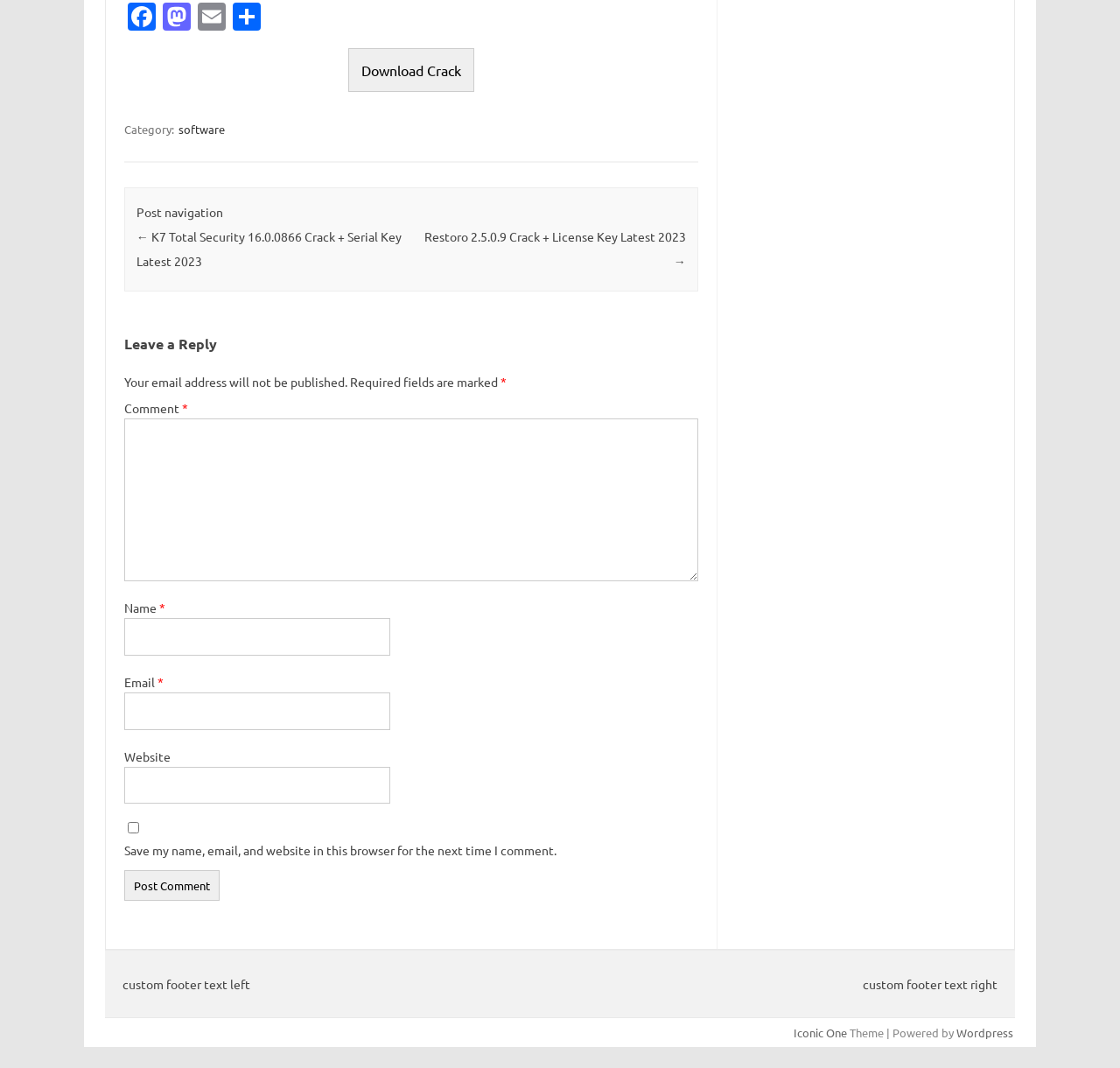What is the category of the post?
Based on the image content, provide your answer in one word or a short phrase.

software